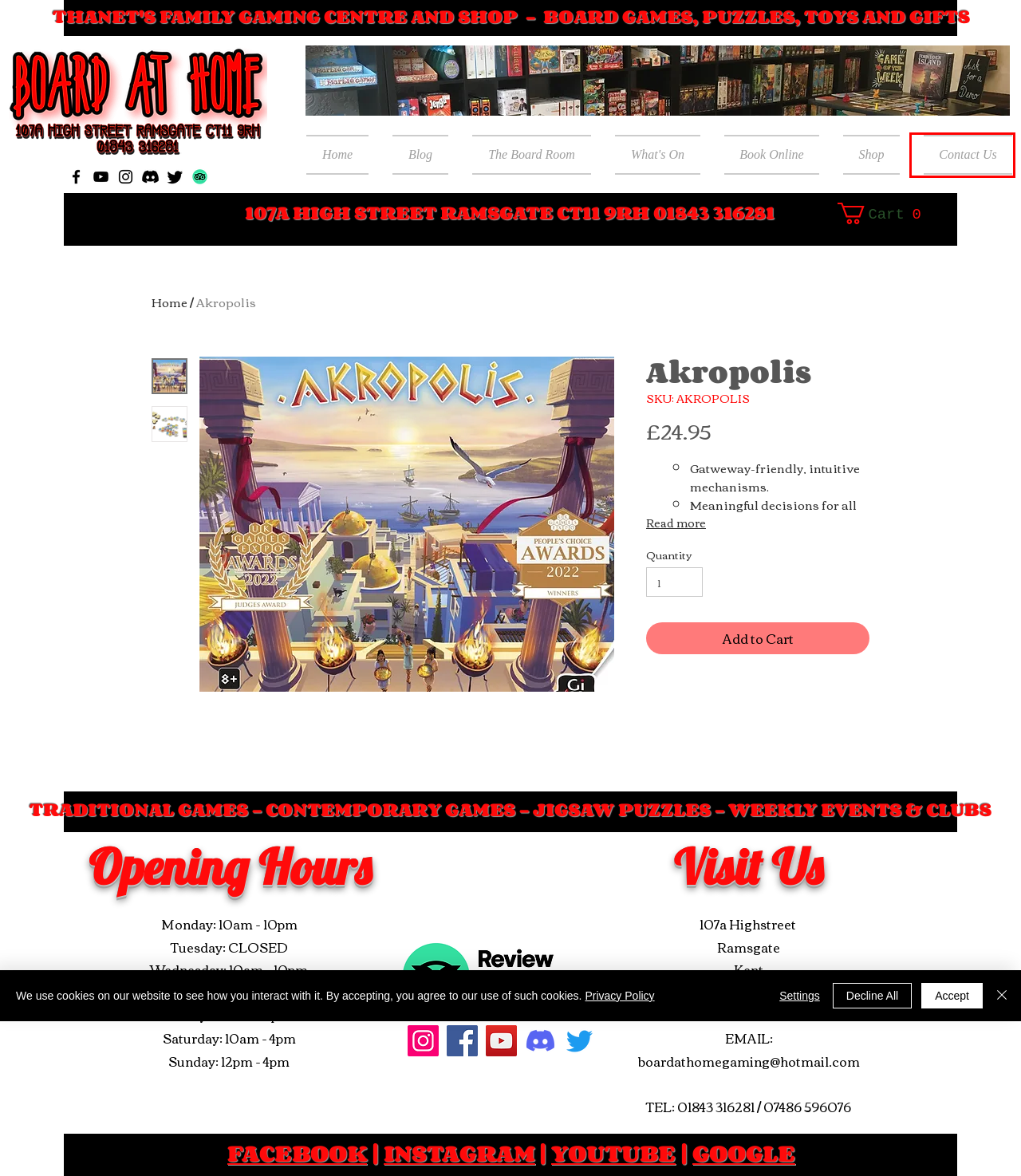Given a screenshot of a webpage featuring a red bounding box, identify the best matching webpage description for the new page after the element within the red box is clicked. Here are the options:
A. The Board Room | Board At Home
B. Cart Page | Board At Home
C. Blog | Board At Home
D. Contact Us | Board At Home
E. Games | Board at Home | England
F. What's On | Board At Home
G. Book Online | Board At Home
H. Privacy Policy | Board At Home

D